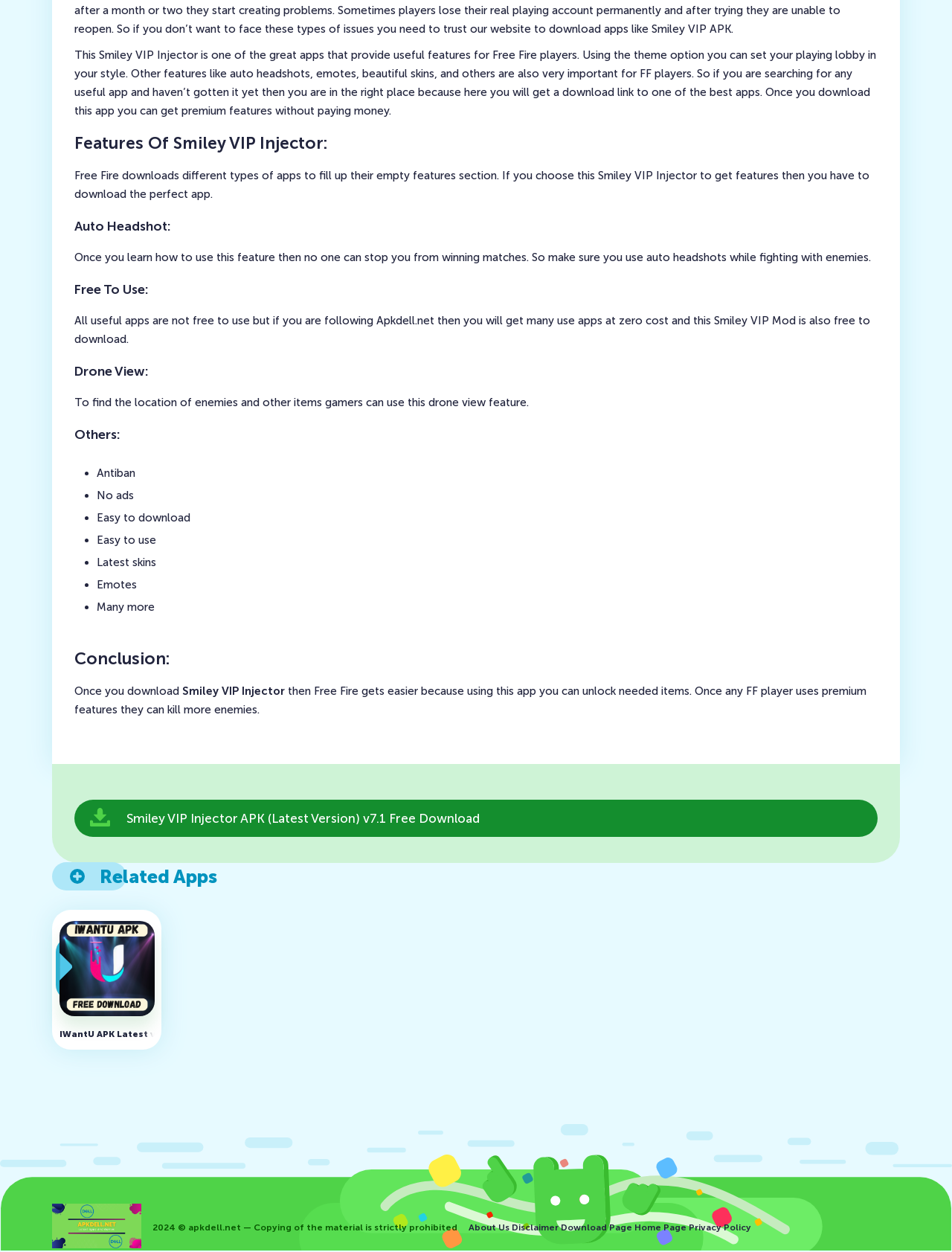Please determine the bounding box coordinates of the section I need to click to accomplish this instruction: "Download Smiley VIP Injector APK".

[0.078, 0.639, 0.922, 0.668]